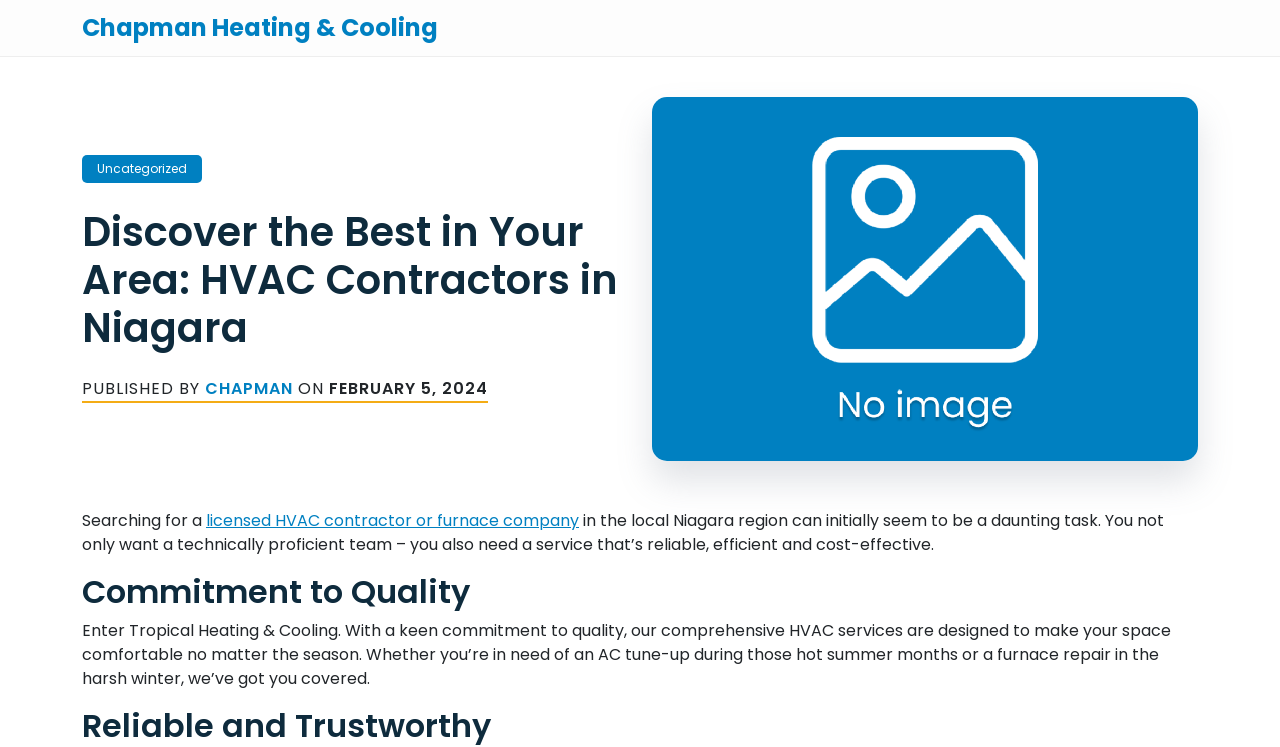Write a detailed summary of the webpage, including text, images, and layout.

The webpage is about Chapman Heating & Cooling, a company that provides HVAC services in the Niagara region. At the top, there is a link to the company's name, "Chapman Heating & Cooling", which is positioned near the top left corner of the page. Below it, there is a header section that spans almost the entire width of the page, containing a link to "Uncategorized" on the left, a heading that reads "Discover the Best in Your Area: HVAC Contractors in Niagara" in the middle, and an image with no featured image on the right.

In the middle section of the page, there is a paragraph of text that starts with "Searching for a" and continues to describe the importance of finding a reliable and efficient HVAC contractor. This text is positioned near the top left corner of the page and spans about half of the page's width. Below this text, there is a link to "licensed HVAC contractor or furnace company" that is aligned to the right of the text.

Further down the page, there are two headings, "Commitment to Quality" and "Reliable and Trustworthy", which are positioned near the top left corner of the page, one below the other. Between these headings, there is a block of text that describes the company's commitment to quality and its comprehensive HVAC services. This text spans almost the entire width of the page and is positioned near the bottom left corner of the page.

Overall, the webpage has a simple layout with a focus on text and a few links, with no prominent images or graphics.